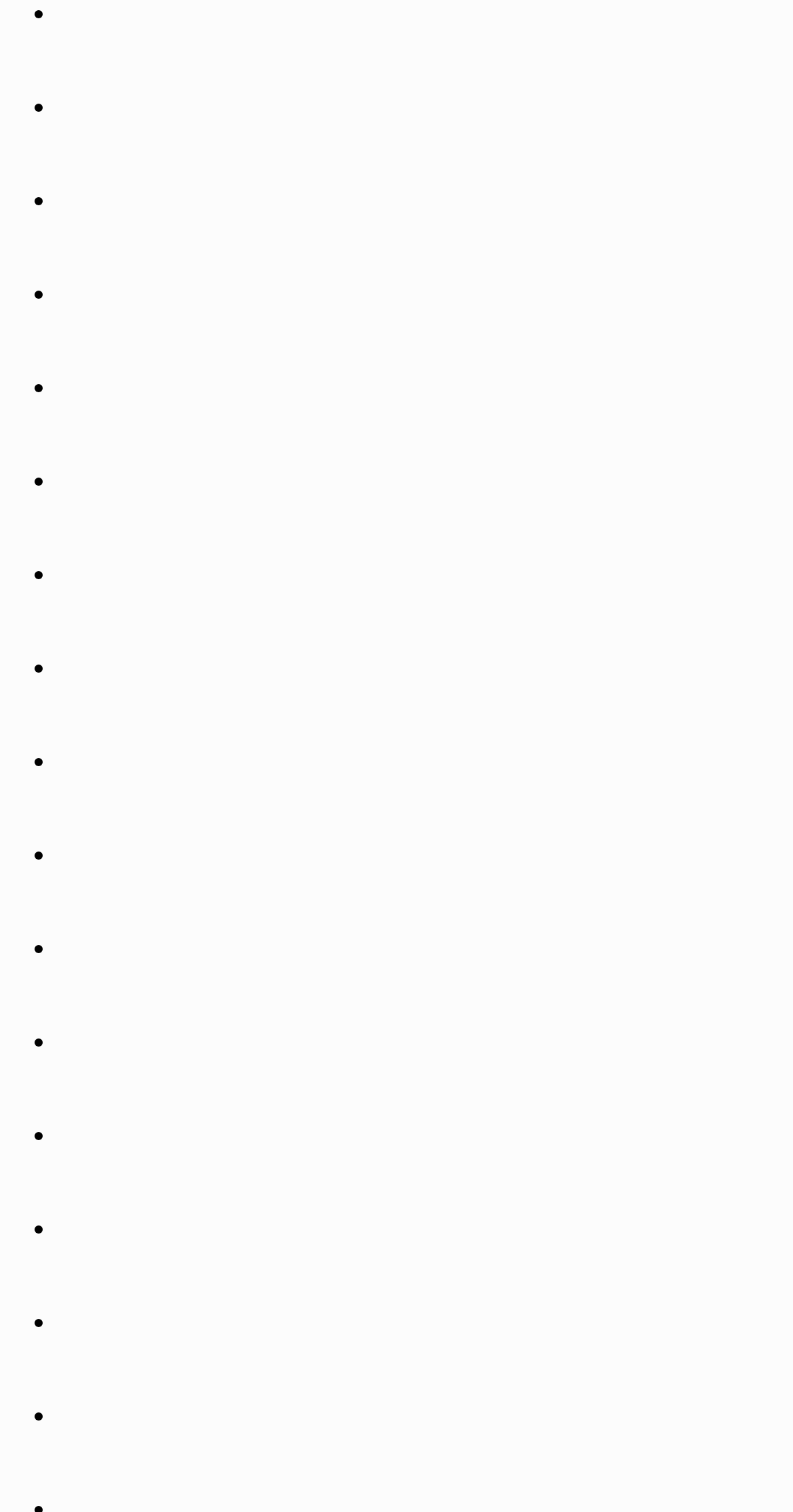Can you pinpoint the bounding box coordinates for the clickable element required for this instruction: "View Foundation Home Loans"? The coordinates should be four float numbers between 0 and 1, i.e., [left, top, right, bottom].

[0.082, 0.182, 0.415, 0.204]